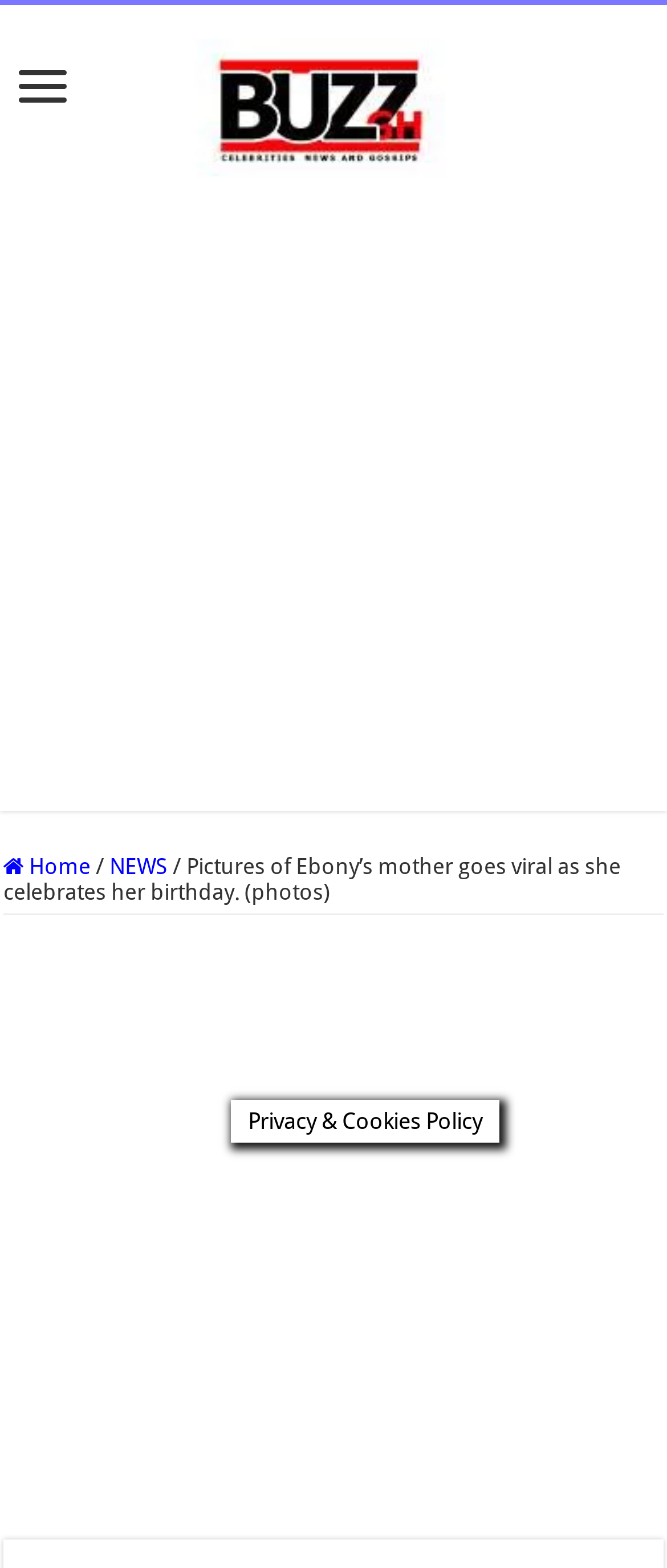What is the current article about?
Refer to the image and provide a one-word or short phrase answer.

Ebony's mother's birthday